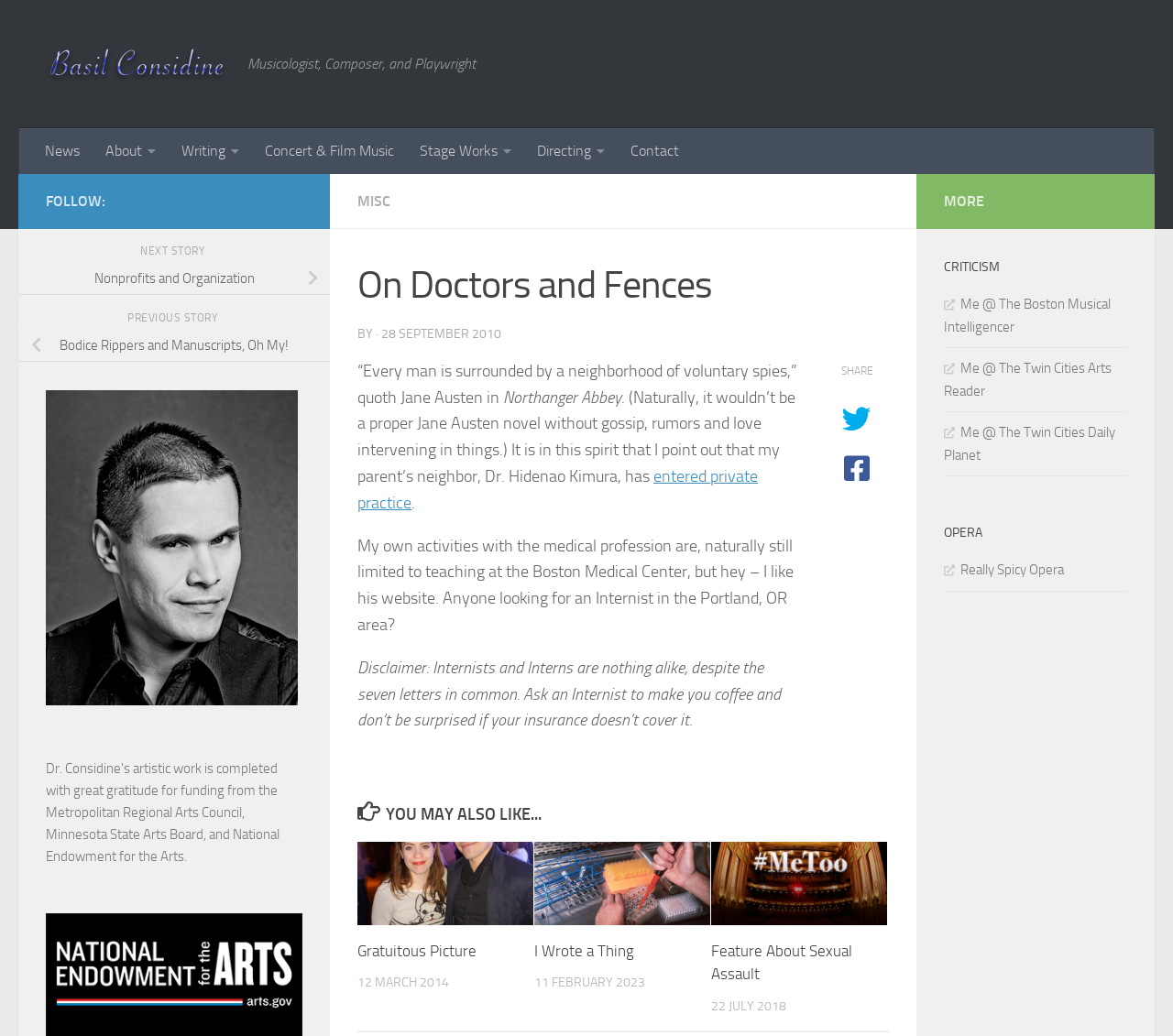Locate and extract the headline of this webpage.

On Doctors and Fences